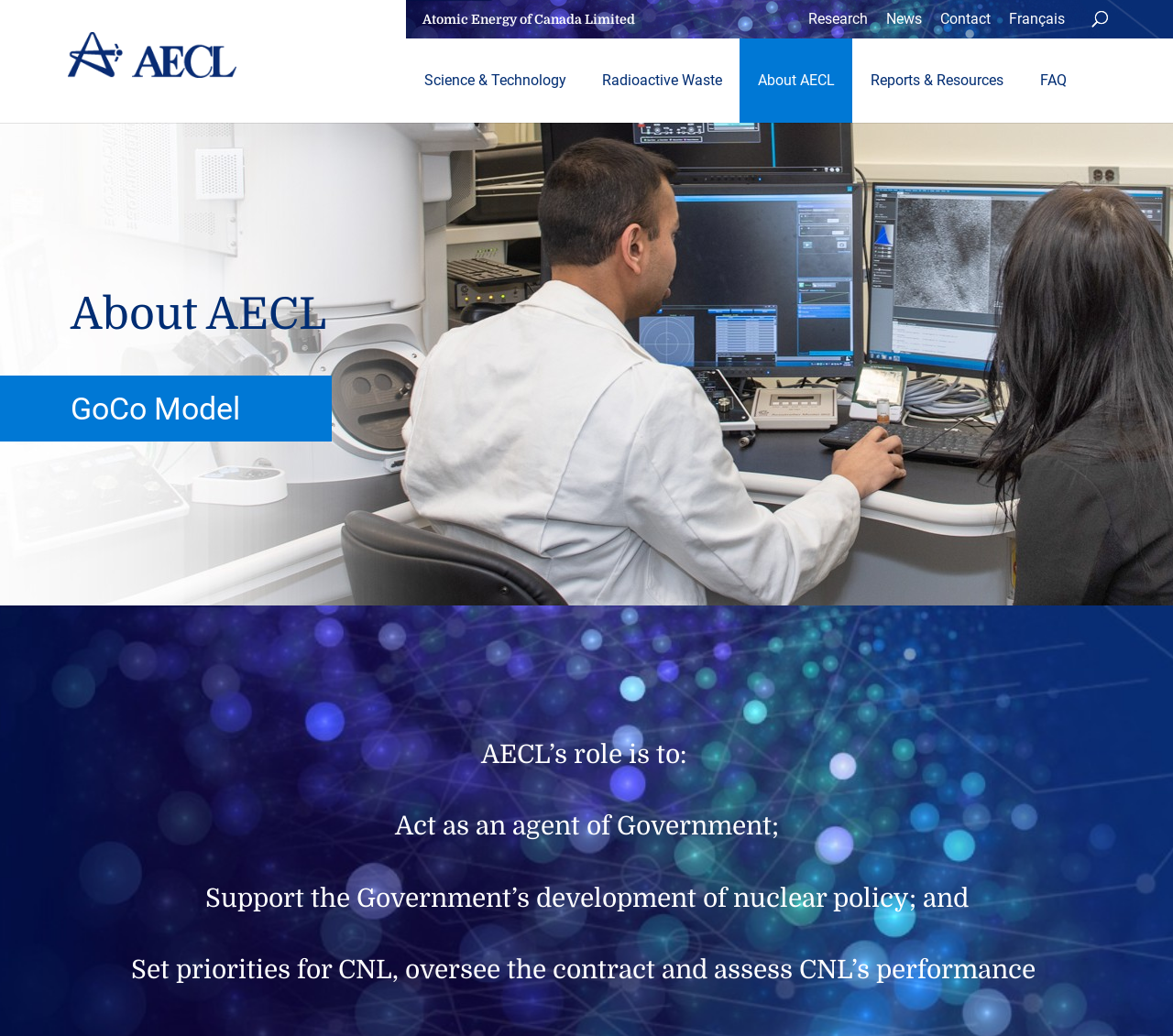Give a detailed account of the webpage's layout and content.

The webpage is about Atomic Energy of Canada Limited (AECL) and its government-owned contractor-operated (GoCo) model. At the top-left corner, there is a link to "Skip to content". Below it, the title "Atomic Energy of Canada Limited" is displayed prominently. 

To the right of the title, a secondary menu is located, containing links to "Research", "News", "Contact", and "Français". 

On the top-right side, there is a logo of AECL, accompanied by a link to the AECL homepage. 

Below the logo, a primary menu is situated, featuring links to "Science & Technology", "Radioactive Waste", "About AECL", "Reports & Resources", and "FAQ". 

Next to the primary menu, a search bar is provided, allowing users to search for specific content. The search bar is accompanied by a "Search" button.

The main content of the webpage is divided into two sections. The left section has a heading "About AECL" and discusses AECL's role, which includes acting as an agent of the government, supporting the development of nuclear policy, and setting priorities for CNL while overseeing the contract and assessing its performance.

The right section has a heading "GoCo Model" and provides more information about the GoCo model.